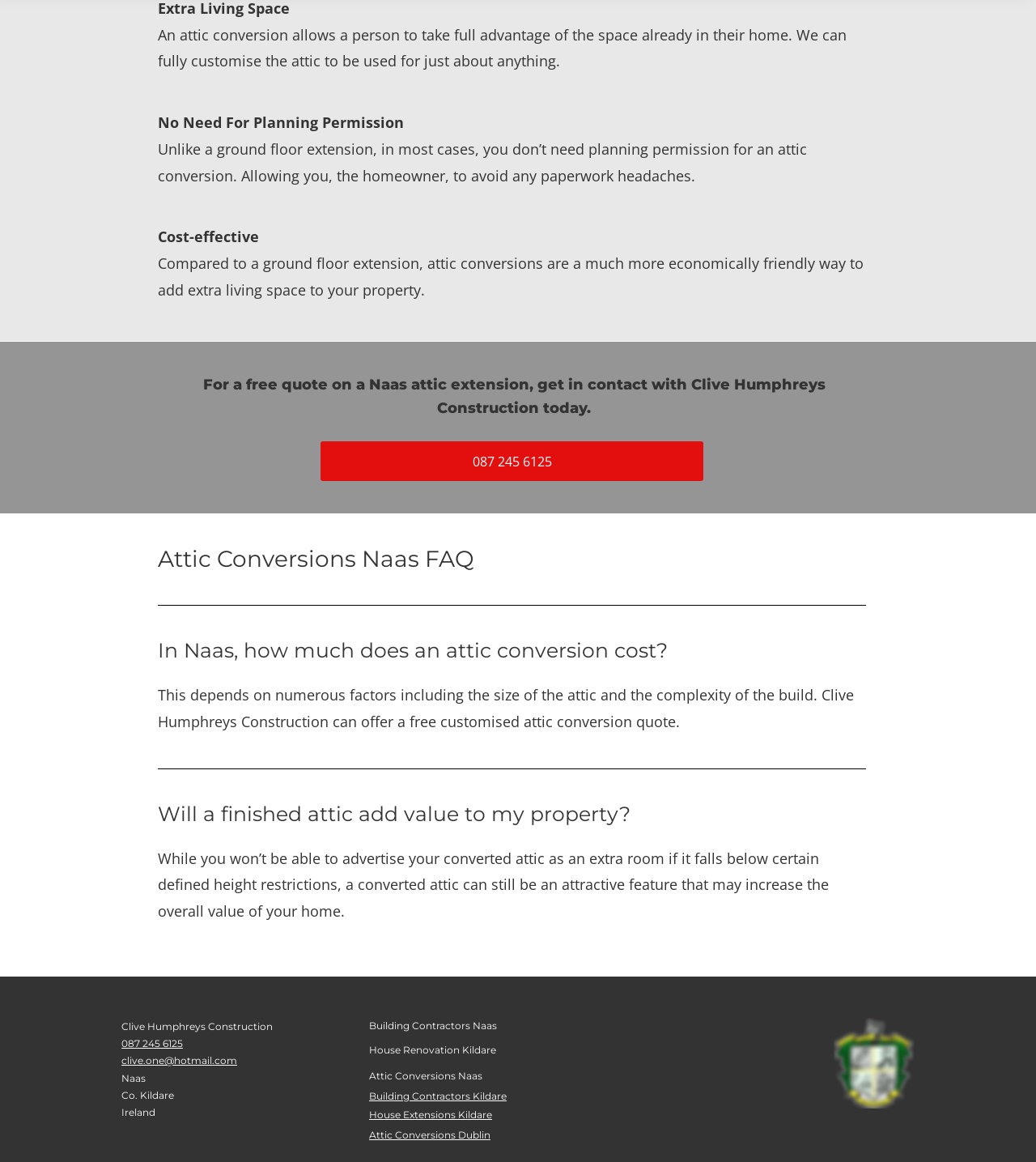Specify the bounding box coordinates of the area that needs to be clicked to achieve the following instruction: "Visit the Attic Conversions Naas FAQ page".

[0.152, 0.47, 0.84, 0.493]